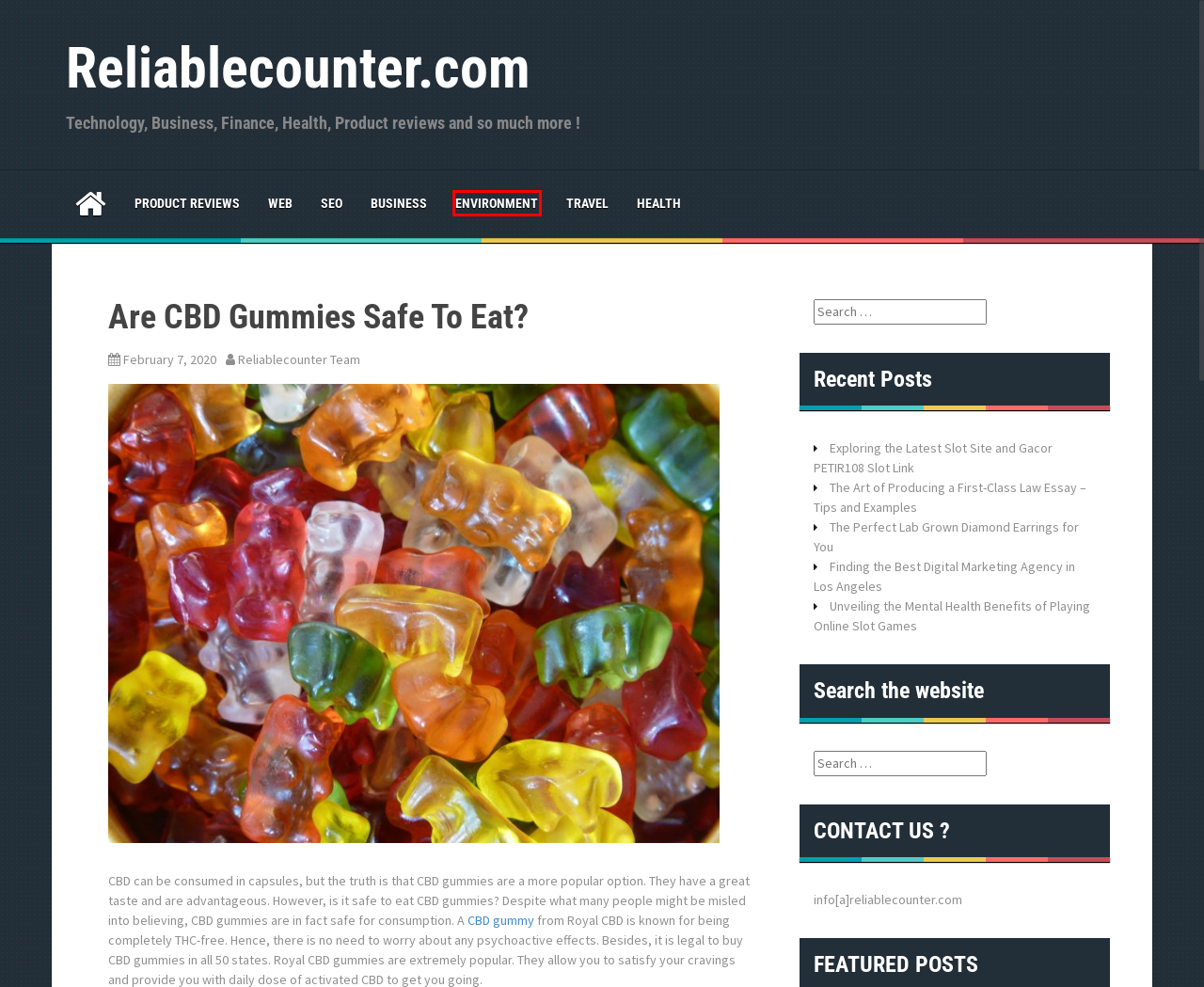You’re provided with a screenshot of a webpage that has a red bounding box around an element. Choose the best matching webpage description for the new page after clicking the element in the red box. The options are:
A. Reliablecounter.com – Technology, Business, Finance, Health, Product reviews and so much more !
B. Travel – Reliablecounter.com
C. Finding the Best Digital Marketing Agency in Los Angeles – Reliablecounter.com
D. The Perfect Lab Grown Diamond Earrings for You – Reliablecounter.com
E. Environment – Reliablecounter.com
F. Exploring the Latest Slot Site and Gacor PETIR108 Slot Link – Reliablecounter.com
G. The Art of Producing a First-Class Law Essay – Tips and Examples – Reliablecounter.com
H. Health – Reliablecounter.com

E